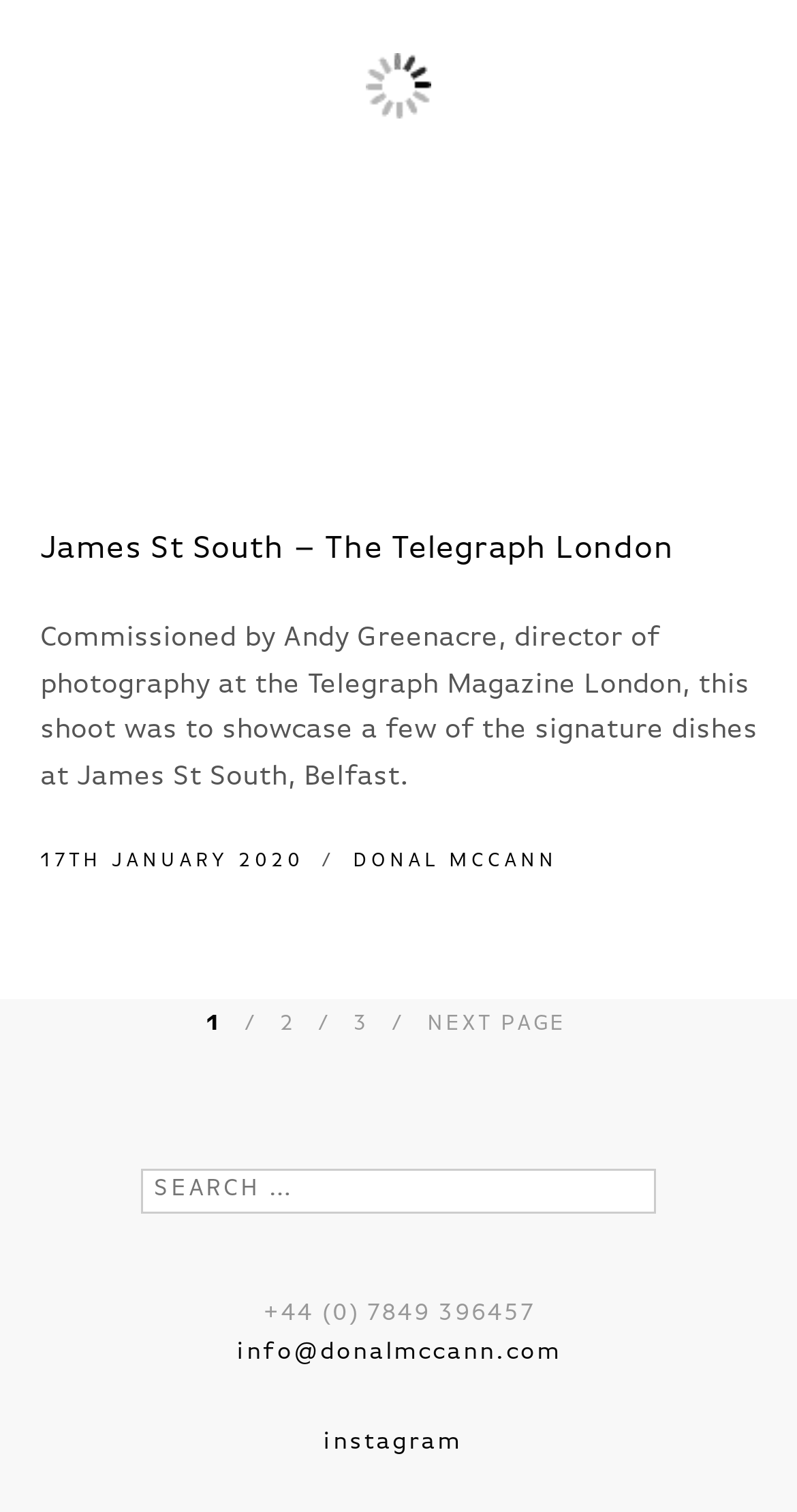Specify the bounding box coordinates of the area to click in order to execute this command: 'Visit instagram page'. The coordinates should consist of four float numbers ranging from 0 to 1, and should be formatted as [left, top, right, bottom].

[0.405, 0.946, 0.579, 0.962]